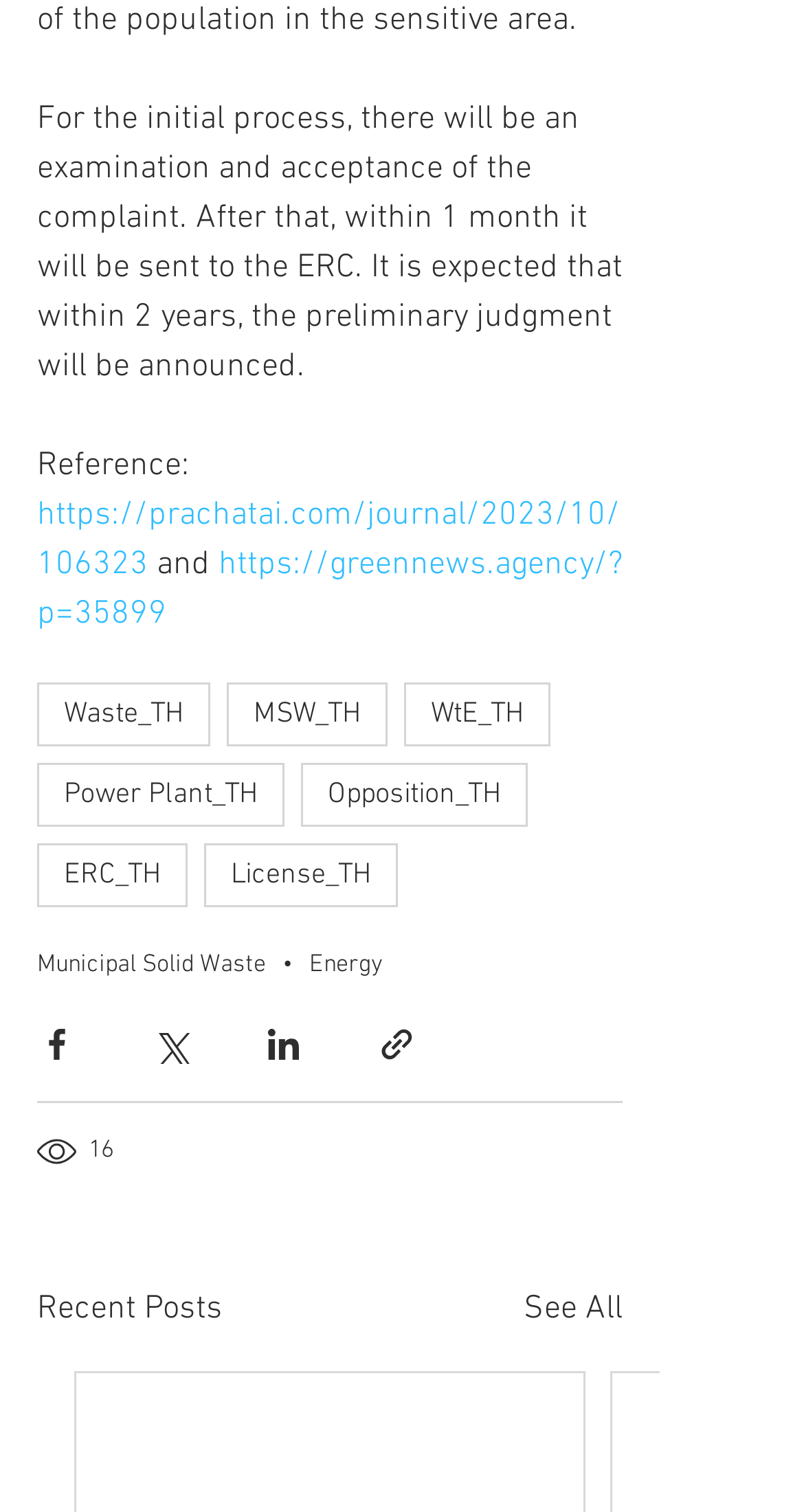Answer the question below using just one word or a short phrase: 
How many views does the current post have?

16 views